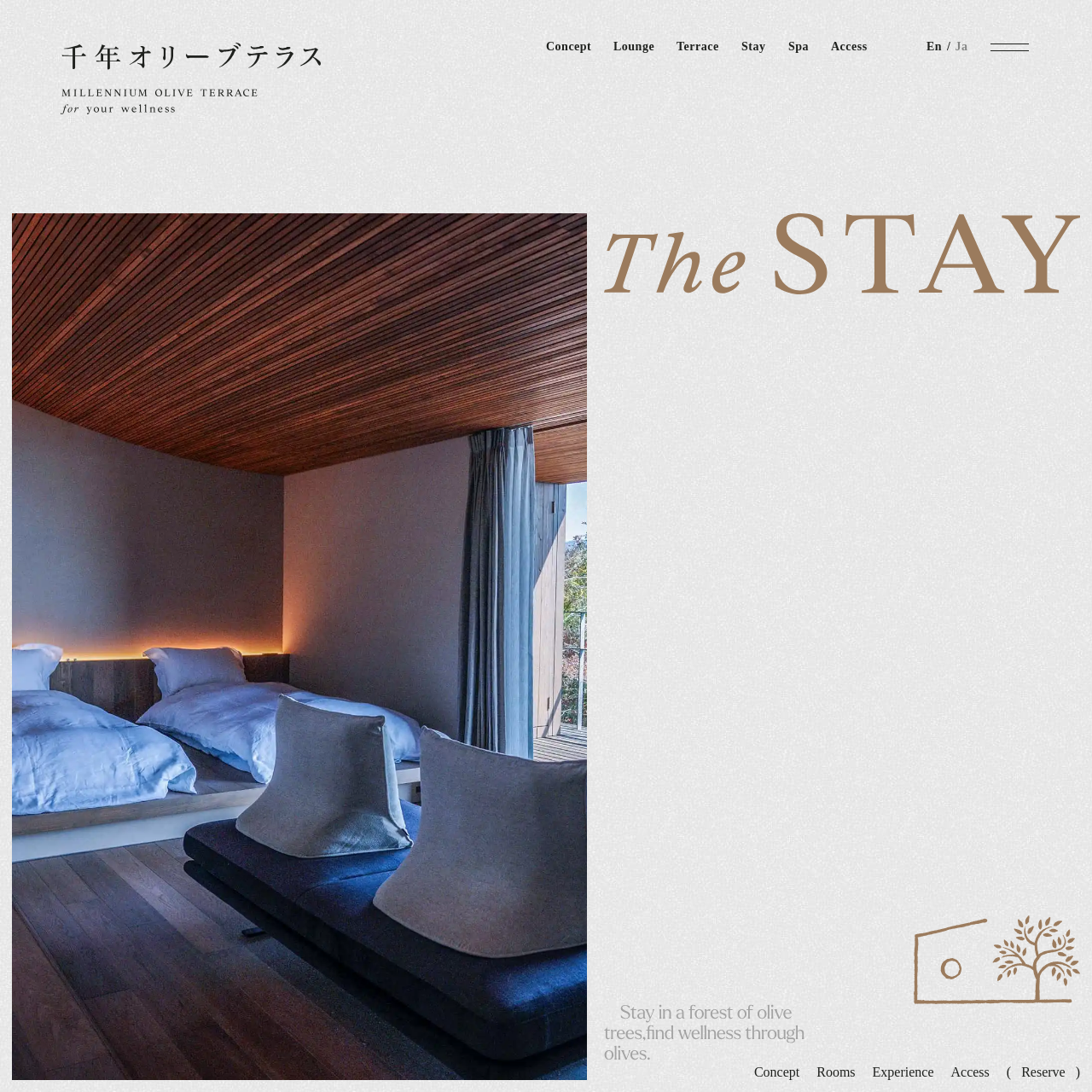What is the name of the accommodation?
Please utilize the information in the image to give a detailed response to the question.

The name of the accommodation can be found in the top-left corner of the webpage, where it is written in a large font size and is also a link.